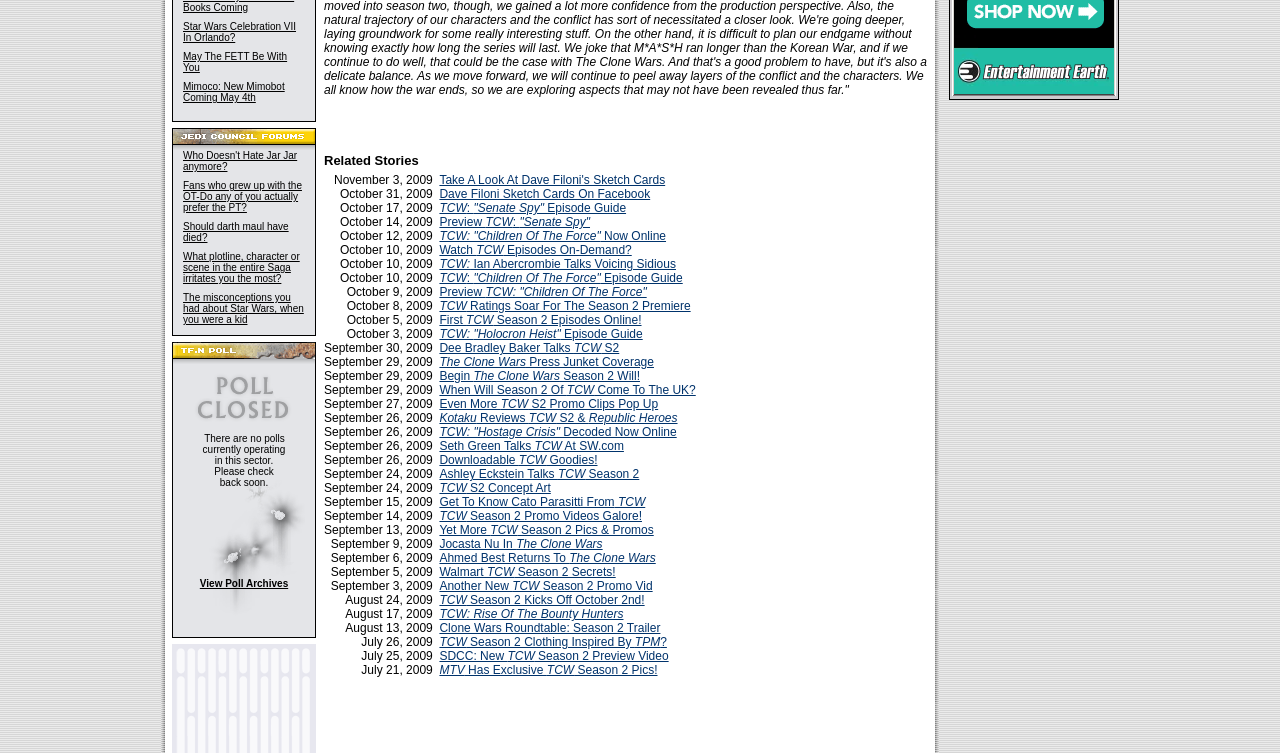Give the bounding box coordinates for this UI element: "Preview TCW: "Senate Spy"". The coordinates should be four float numbers between 0 and 1, arranged as [left, top, right, bottom].

[0.343, 0.286, 0.461, 0.304]